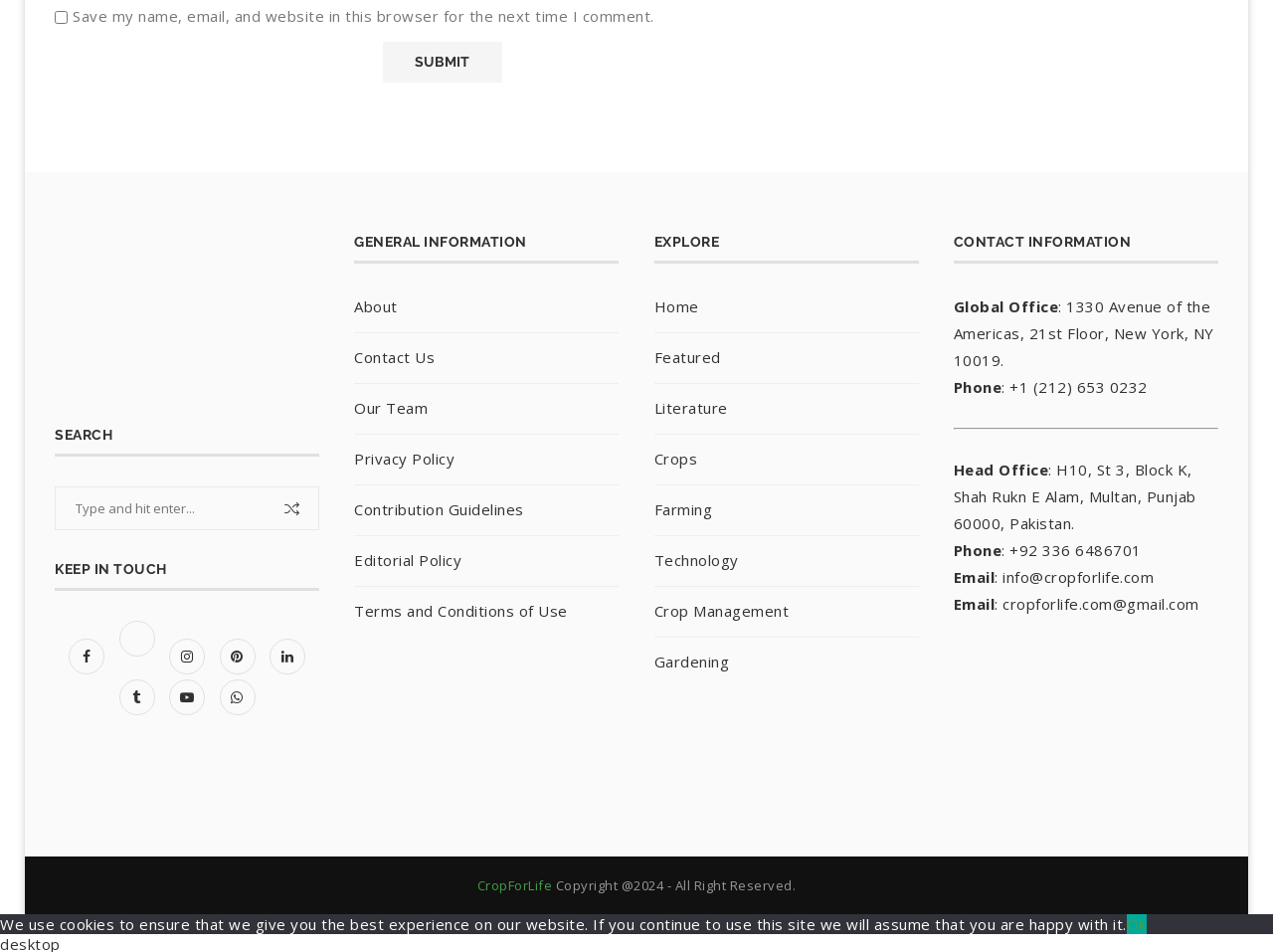Find the bounding box coordinates for the UI element that matches this description: "Twitter".

[0.09, 0.679, 0.129, 0.7]